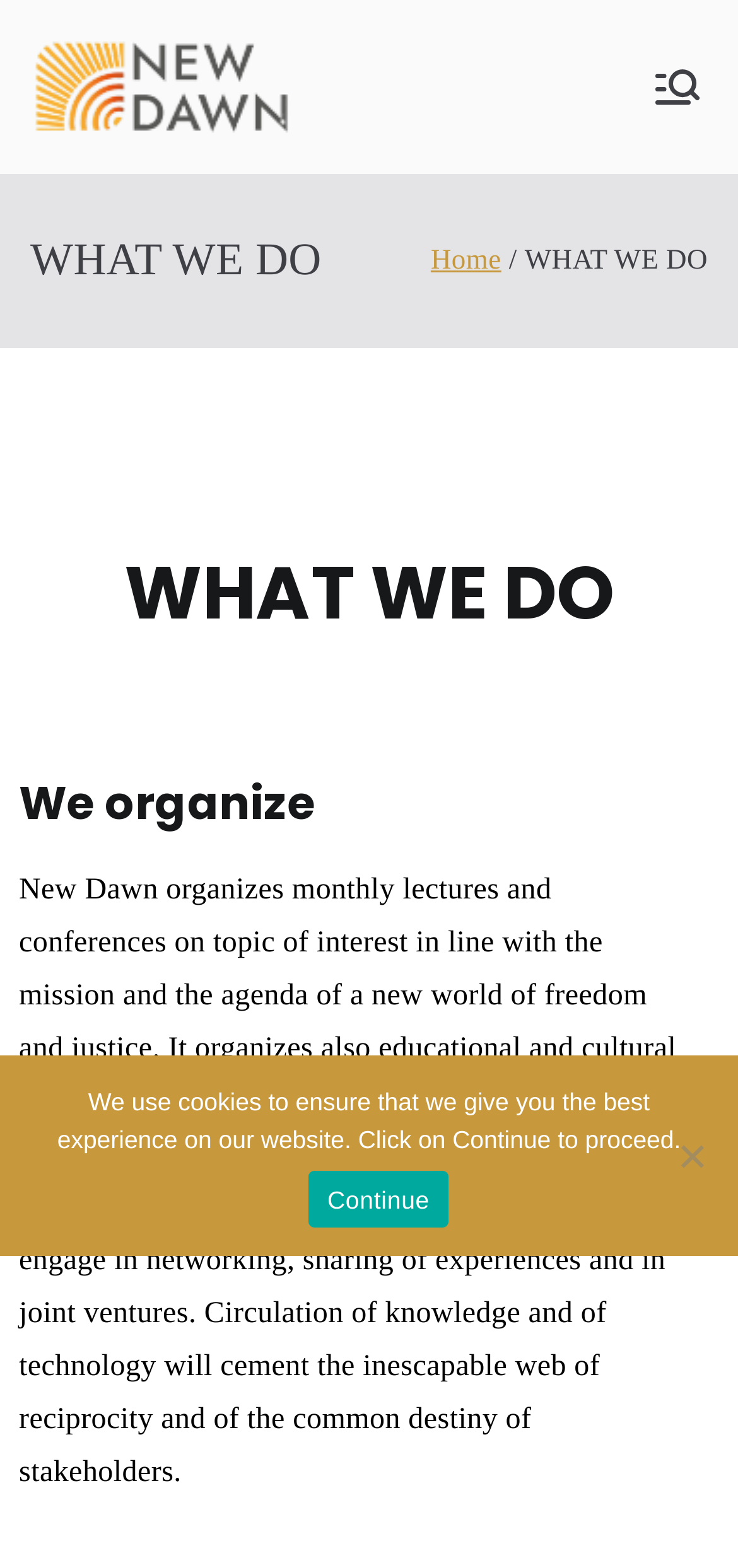Provide the bounding box coordinates for the UI element described in this sentence: "parent_node: New Dawn". The coordinates should be four float values between 0 and 1, i.e., [left, top, right, bottom].

[0.041, 0.024, 0.421, 0.087]